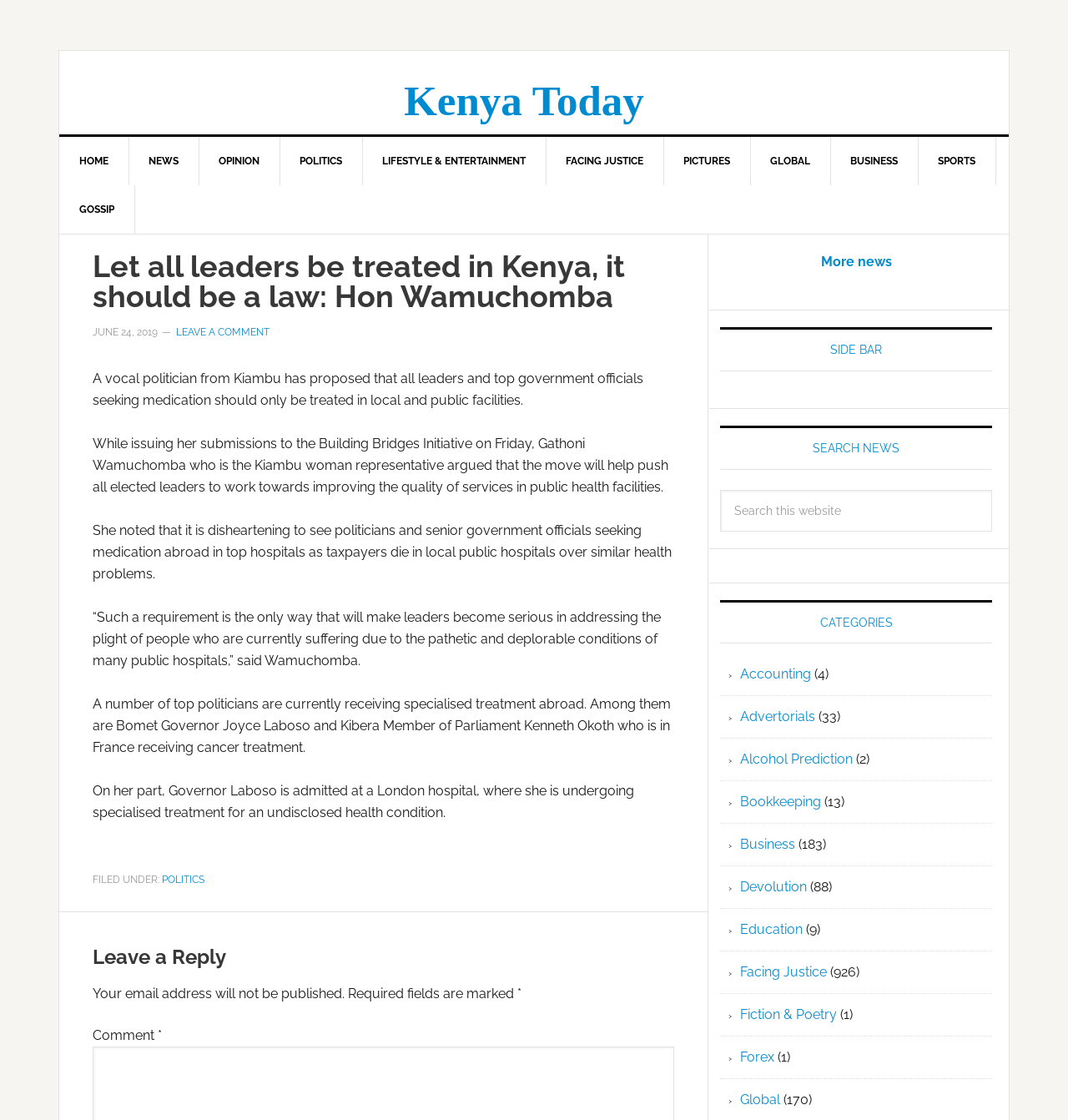Identify the bounding box coordinates for the region to click in order to carry out this instruction: "Click on the HOME link". Provide the coordinates using four float numbers between 0 and 1, formatted as [left, top, right, bottom].

[0.055, 0.122, 0.121, 0.165]